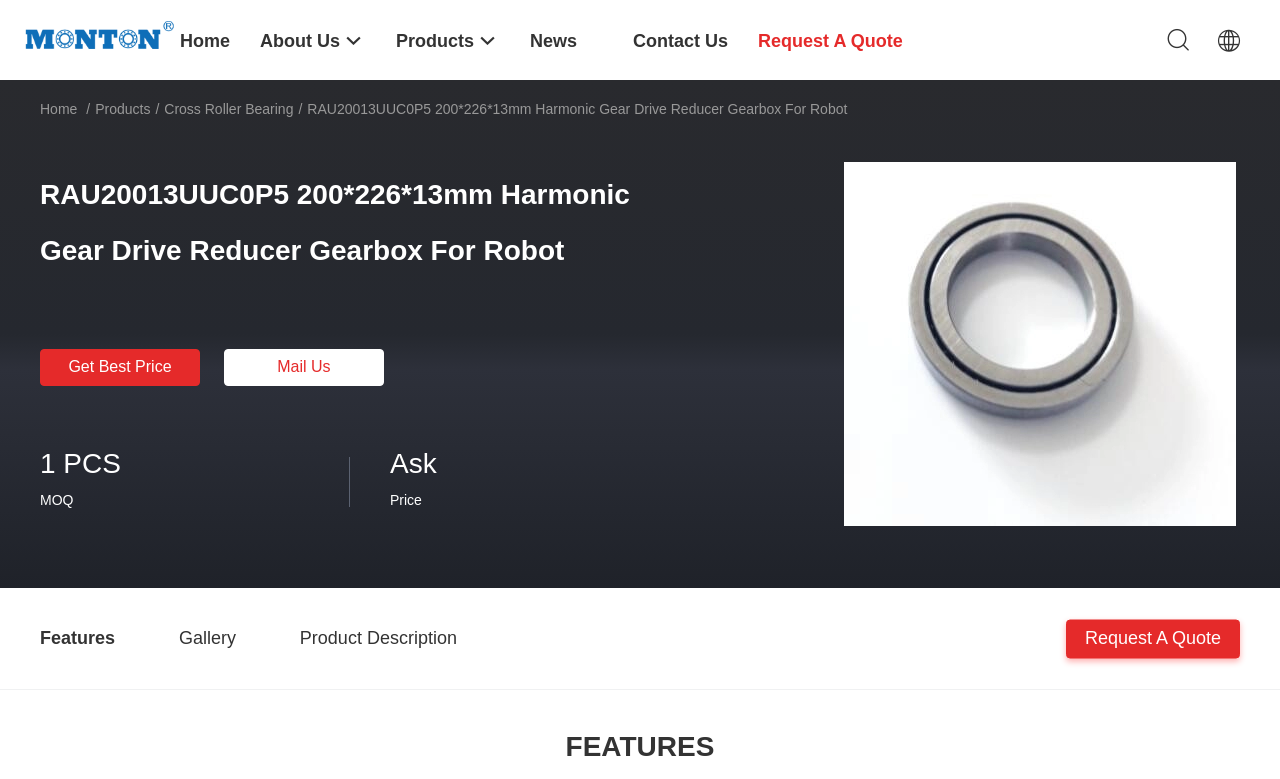Locate the bounding box coordinates of the clickable element to fulfill the following instruction: "Click on the 'Twitter' link". Provide the coordinates as four float numbers between 0 and 1 in the format [left, top, right, bottom].

None